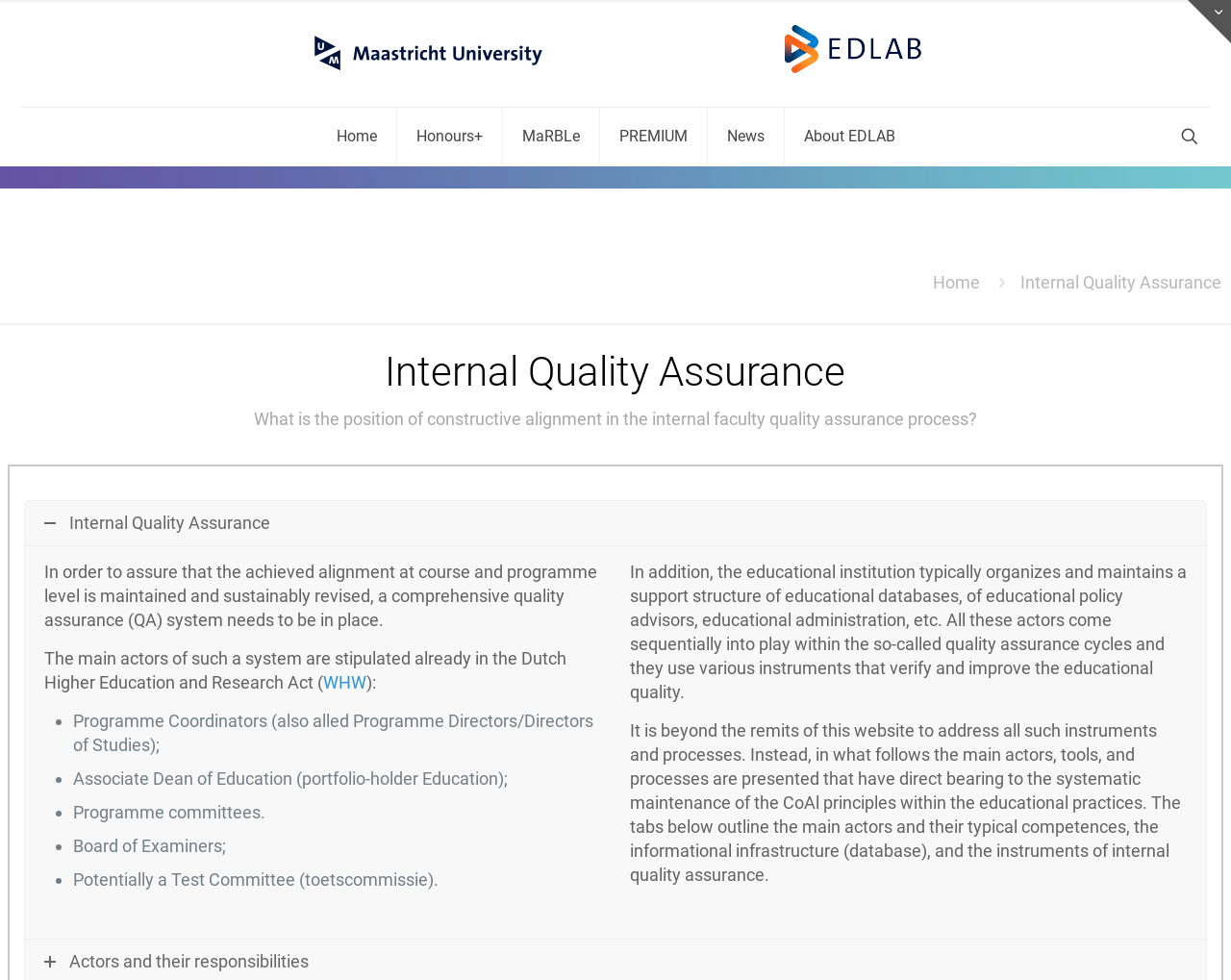Who are the main actors in the quality assurance process?
Please provide a comprehensive answer based on the visual information in the image.

The webpage lists the main actors involved in the quality assurance process, including Programme Coordinators, Associate Dean of Education, Programme committees, Board of Examiners, and potentially a Test Committee.